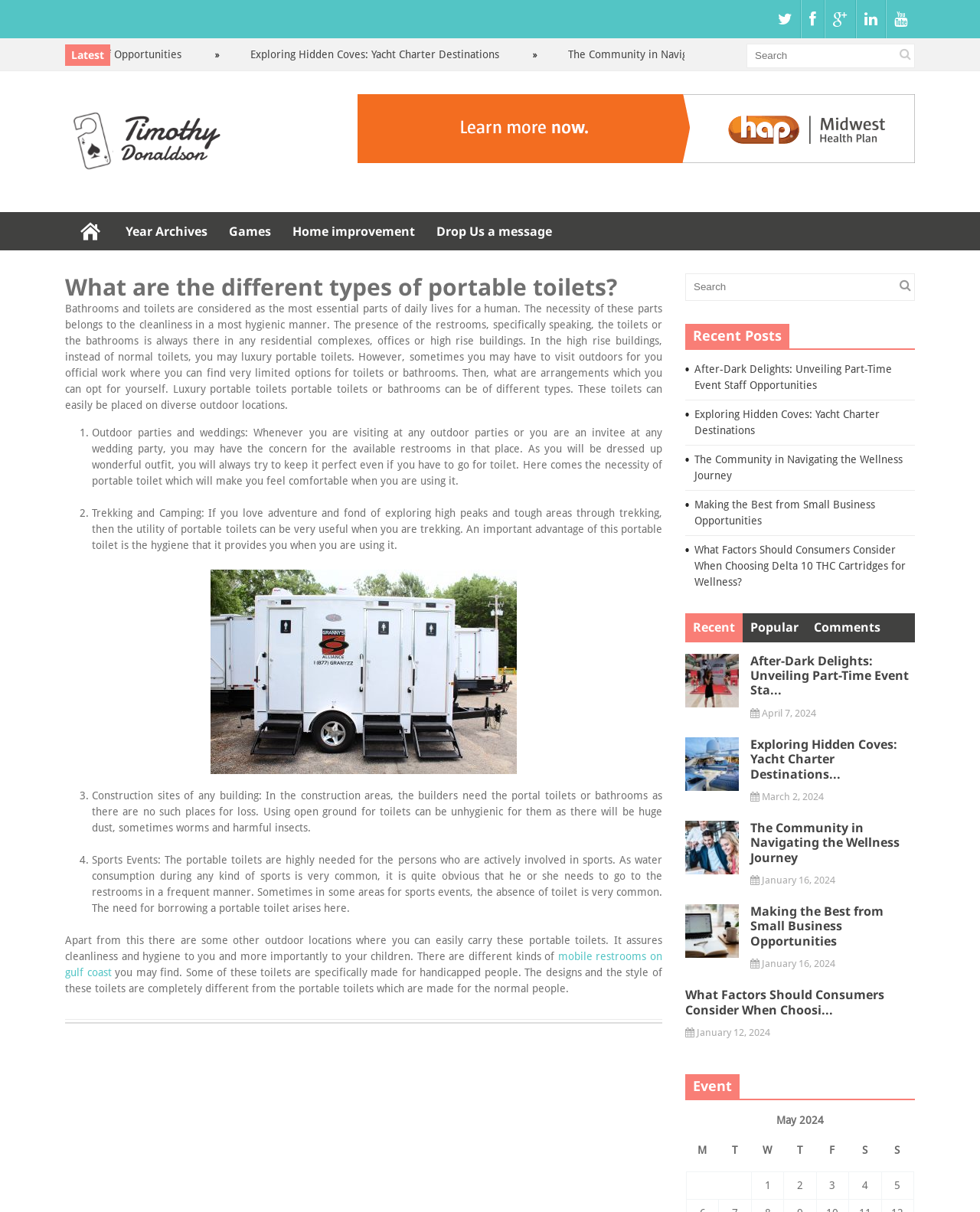Show the bounding box coordinates for the HTML element as described: "Drop Us a message".

[0.434, 0.175, 0.574, 0.207]